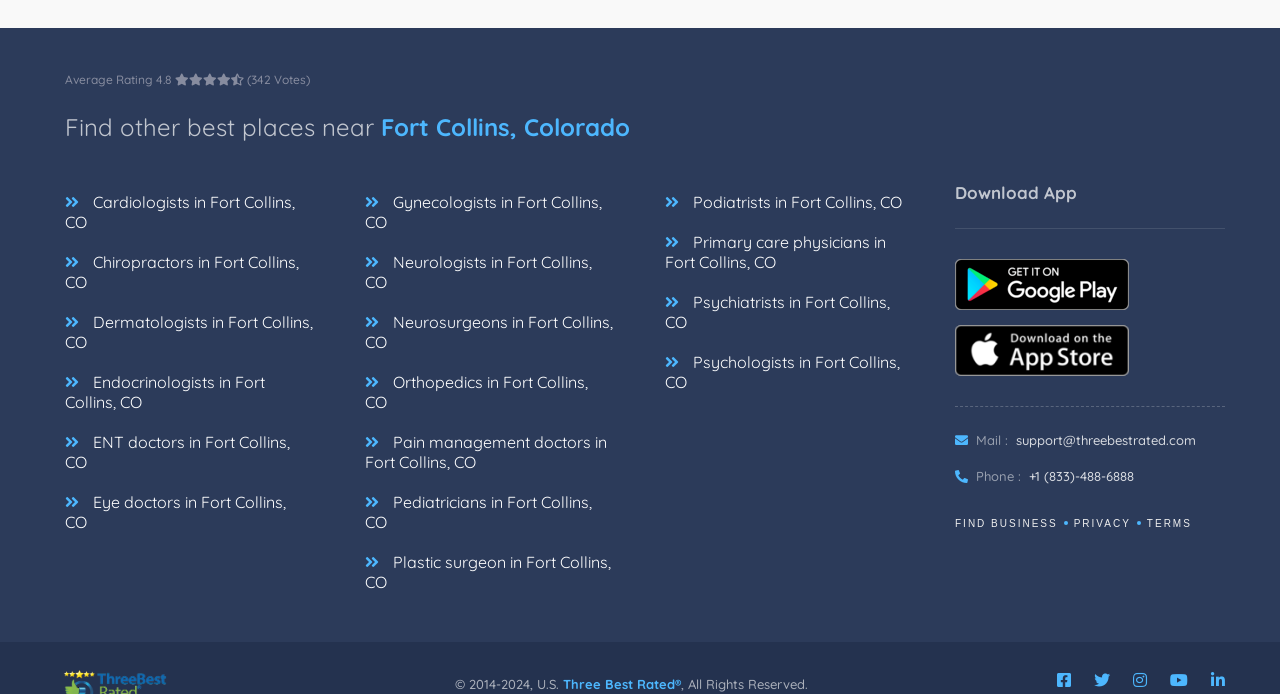Determine the bounding box coordinates for the HTML element described here: "+1 (833)-488-6888".

[0.801, 0.674, 0.886, 0.697]